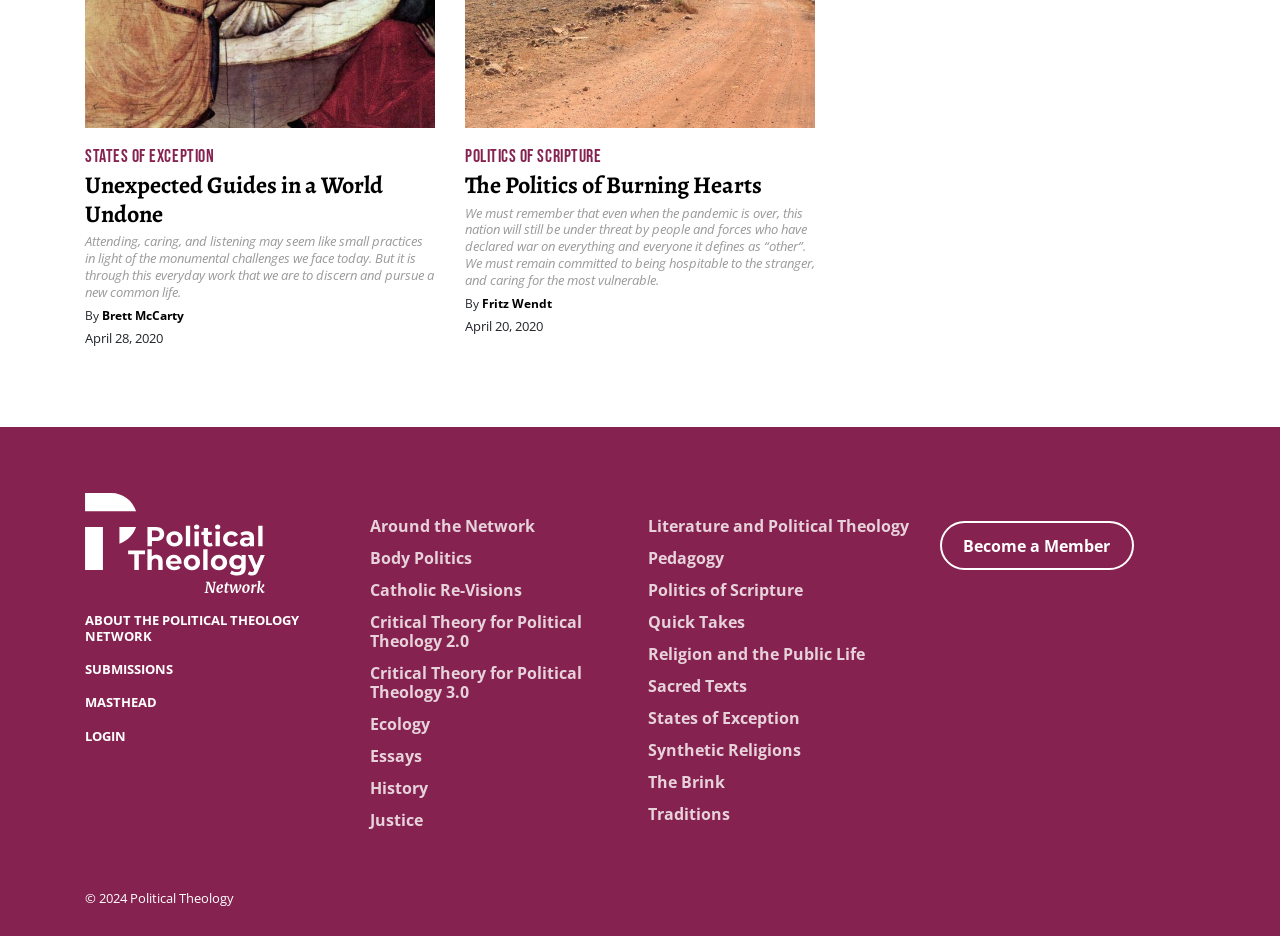Please identify the bounding box coordinates of the clickable region that I should interact with to perform the following instruction: "Explore the 'Politics of Scripture' section". The coordinates should be expressed as four float numbers between 0 and 1, i.e., [left, top, right, bottom].

[0.363, 0.156, 0.47, 0.178]